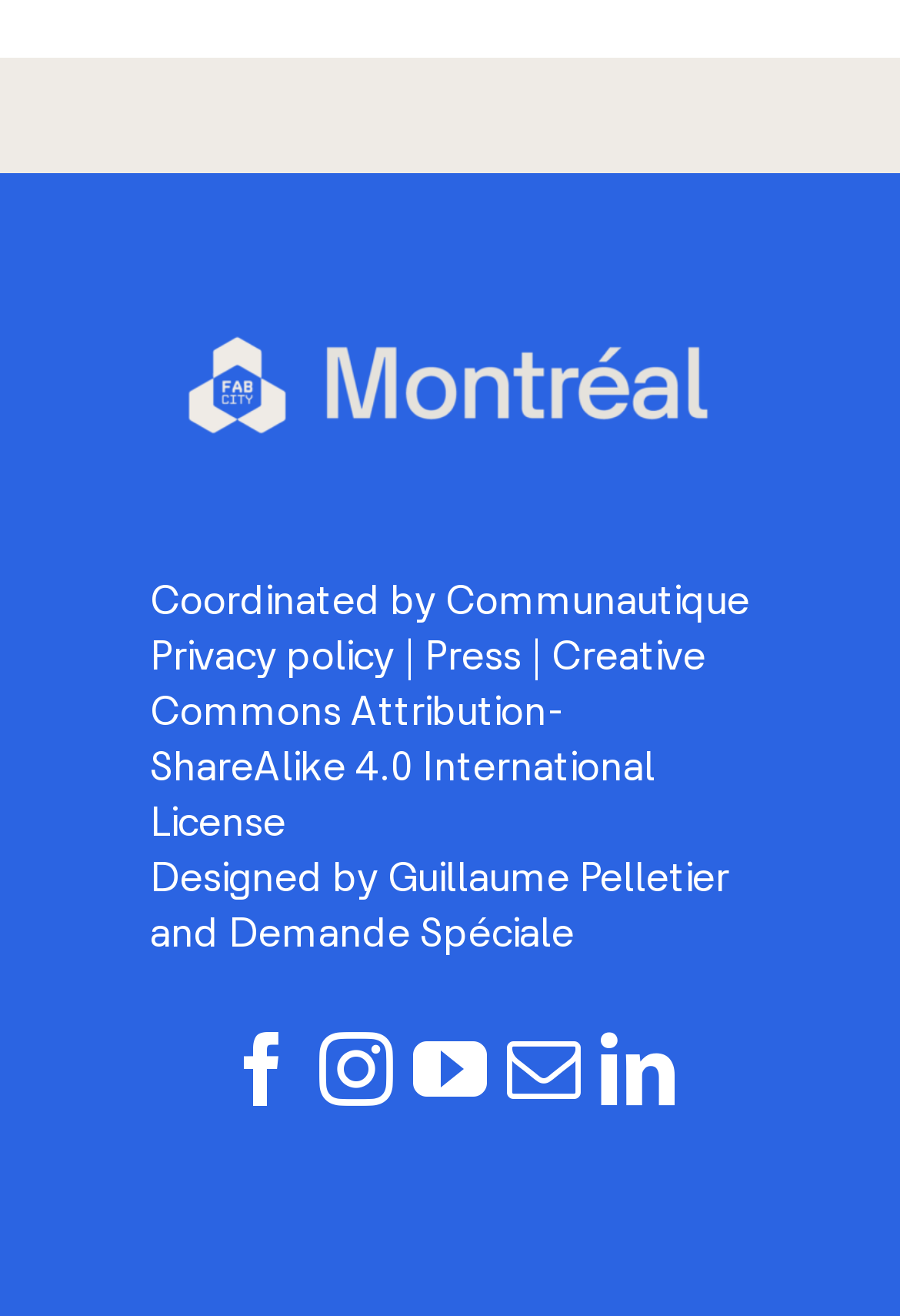Locate the bounding box coordinates of the area to click to fulfill this instruction: "Open facebook". The bounding box should be presented as four float numbers between 0 and 1, in the order [left, top, right, bottom].

[0.239, 0.785, 0.344, 0.841]